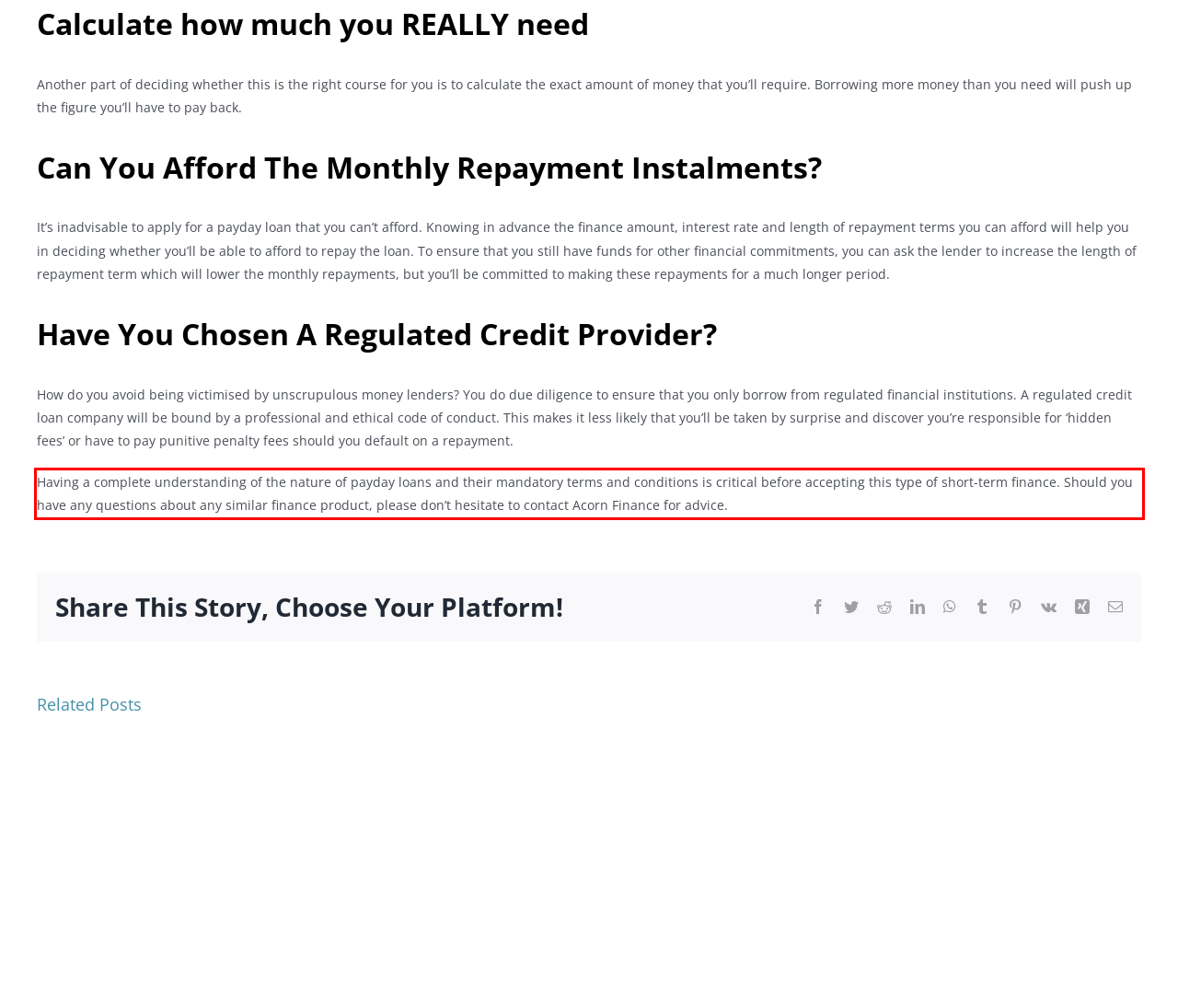By examining the provided screenshot of a webpage, recognize the text within the red bounding box and generate its text content.

Having a complete understanding of the nature of payday loans and their mandatory terms and conditions is critical before accepting this type of short-term finance. Should you have any questions about any similar finance product, please don’t hesitate to contact Acorn Finance for advice.